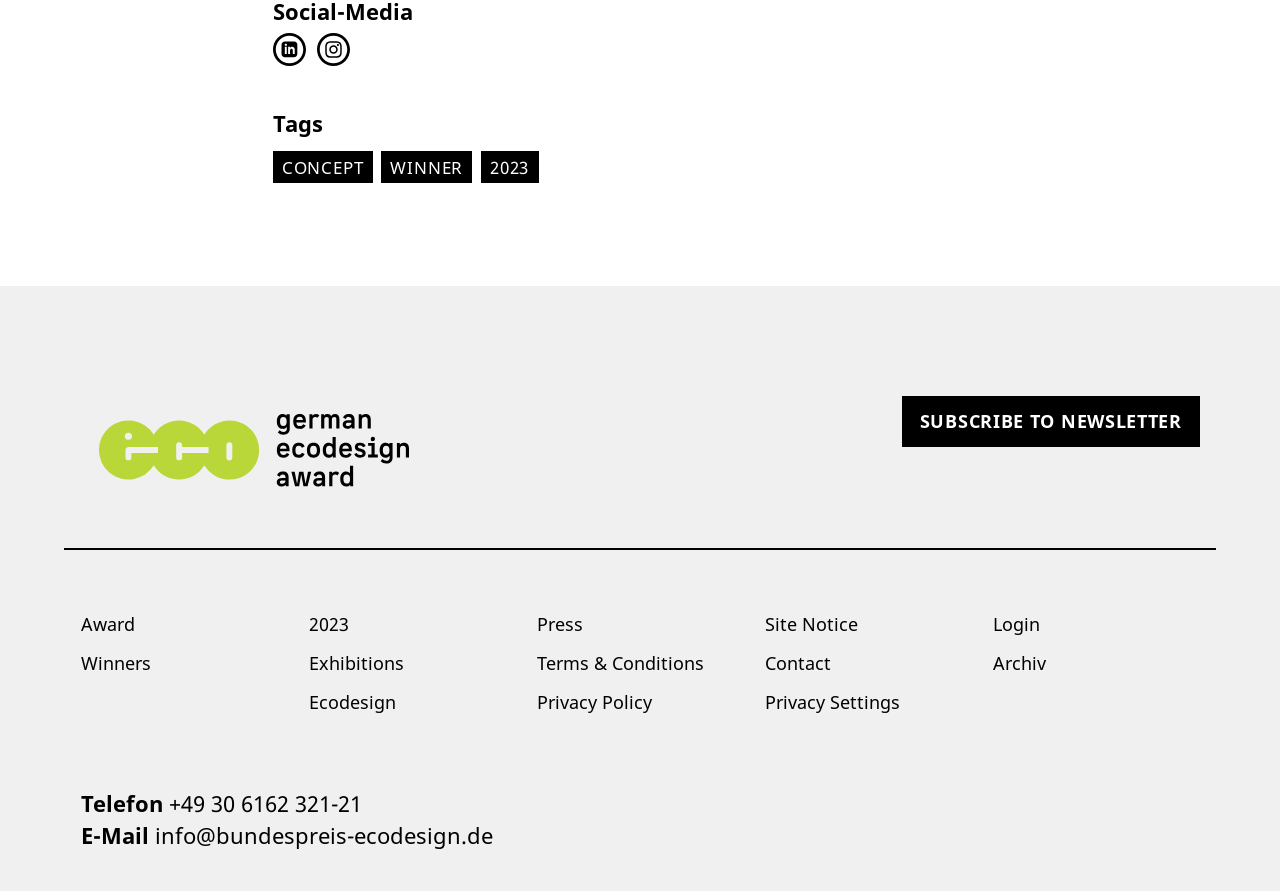What is the phone number on the webpage?
Please use the visual content to give a single word or phrase answer.

+49 30 6162 321-21